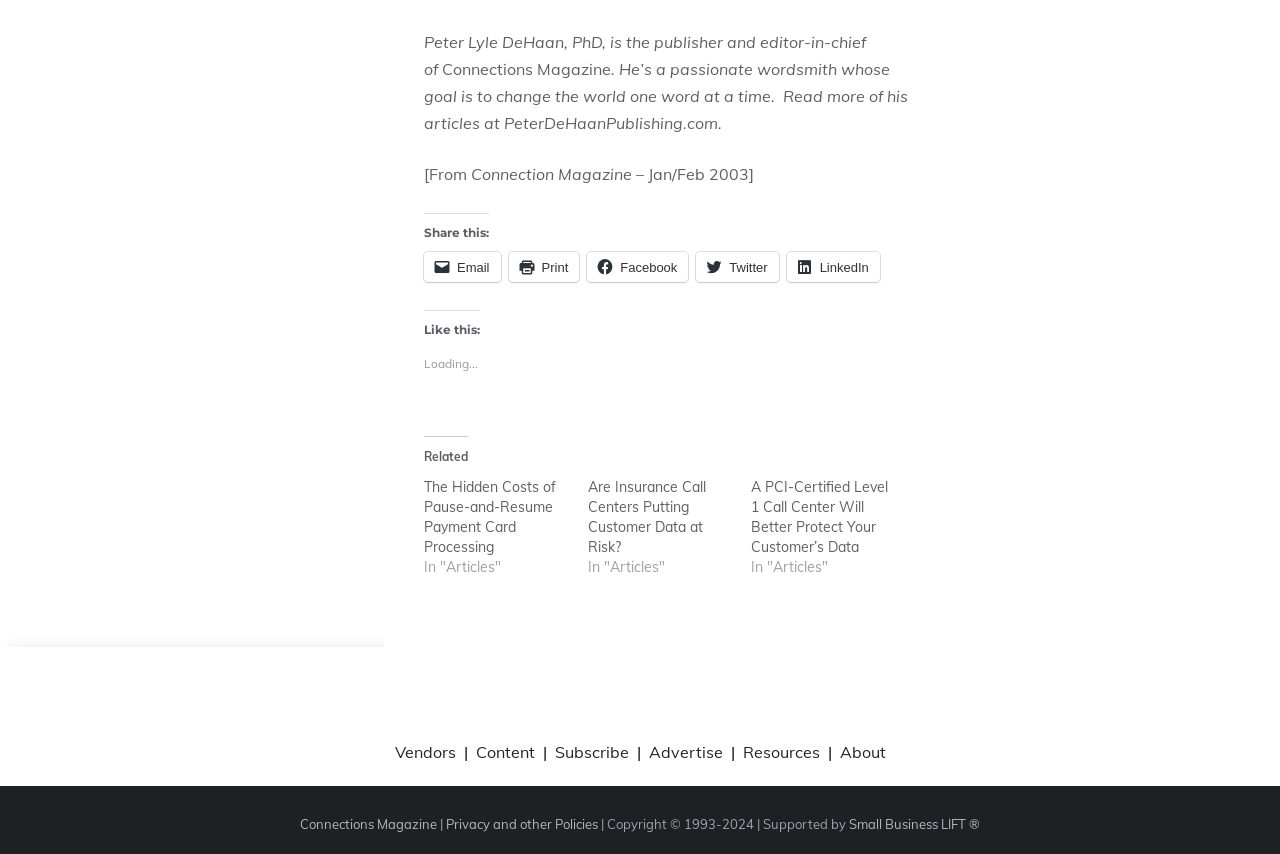Identify the bounding box coordinates of the element that should be clicked to fulfill this task: "View related article about The Hidden Costs of Pause-and-Resume Payment Card Processing". The coordinates should be provided as four float numbers between 0 and 1, i.e., [left, top, right, bottom].

[0.331, 0.56, 0.434, 0.651]